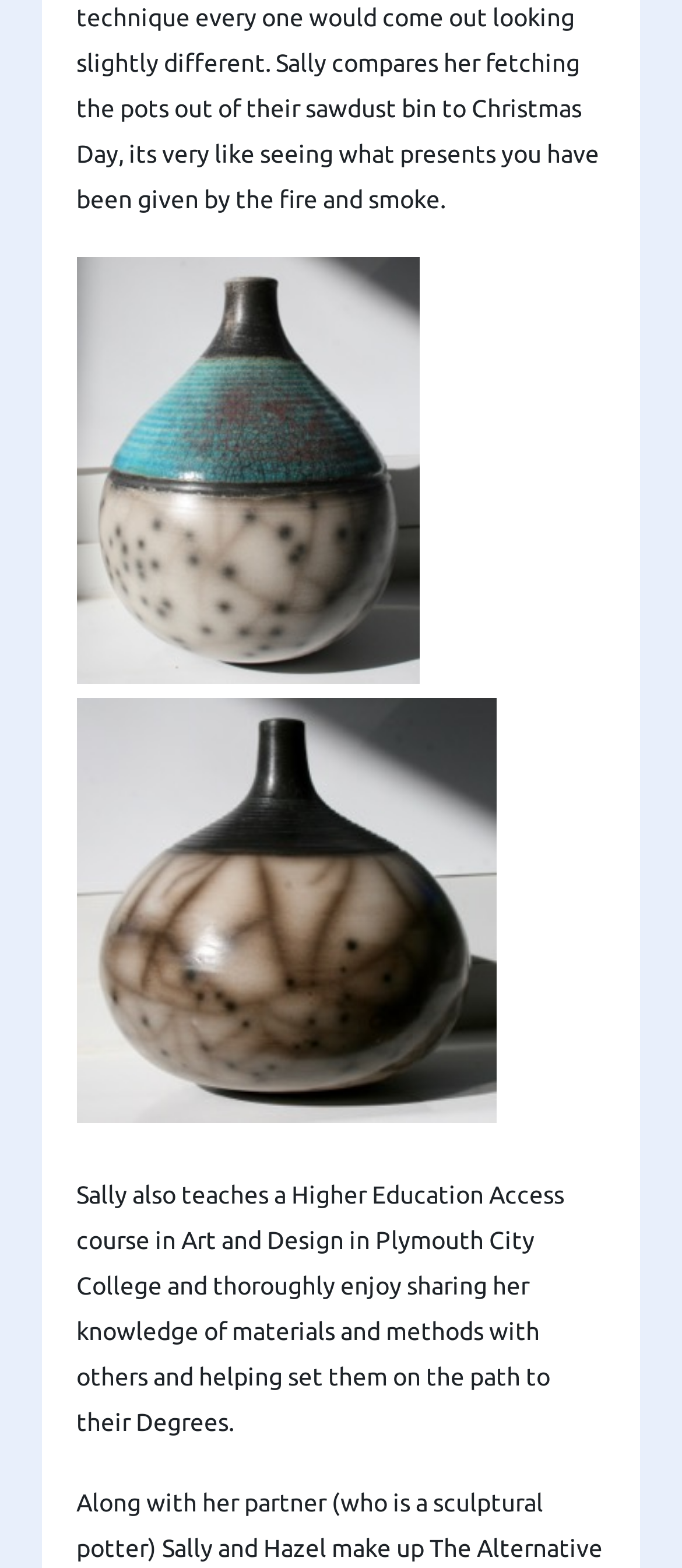Find the bounding box coordinates corresponding to the UI element with the description: "alt="IMG_0015"". The coordinates should be formatted as [left, top, right, bottom], with values as floats between 0 and 1.

[0.112, 0.422, 0.614, 0.44]